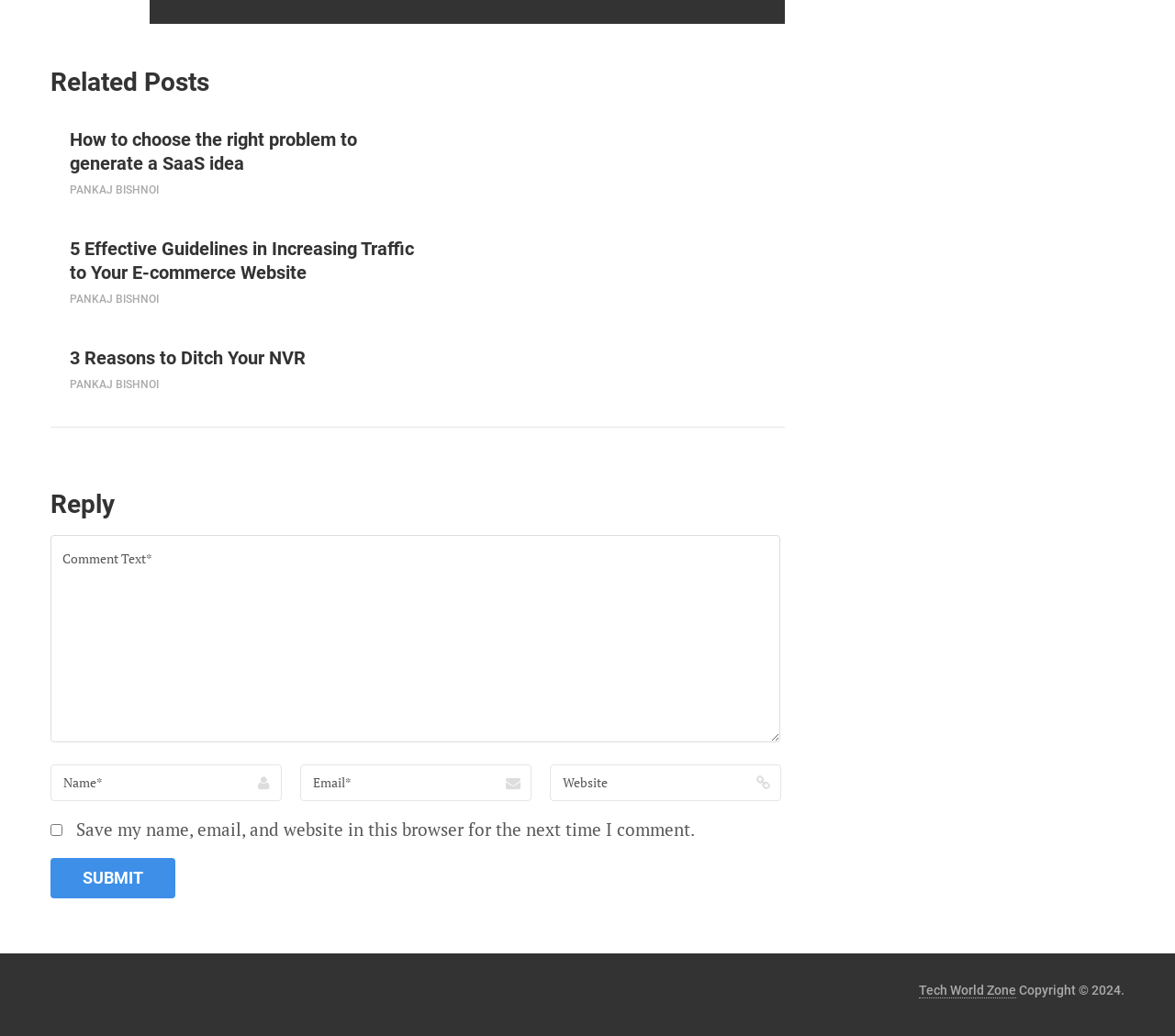Who is the author of the second related post? Based on the image, give a response in one word or a short phrase.

PANKAJ BISHNOI